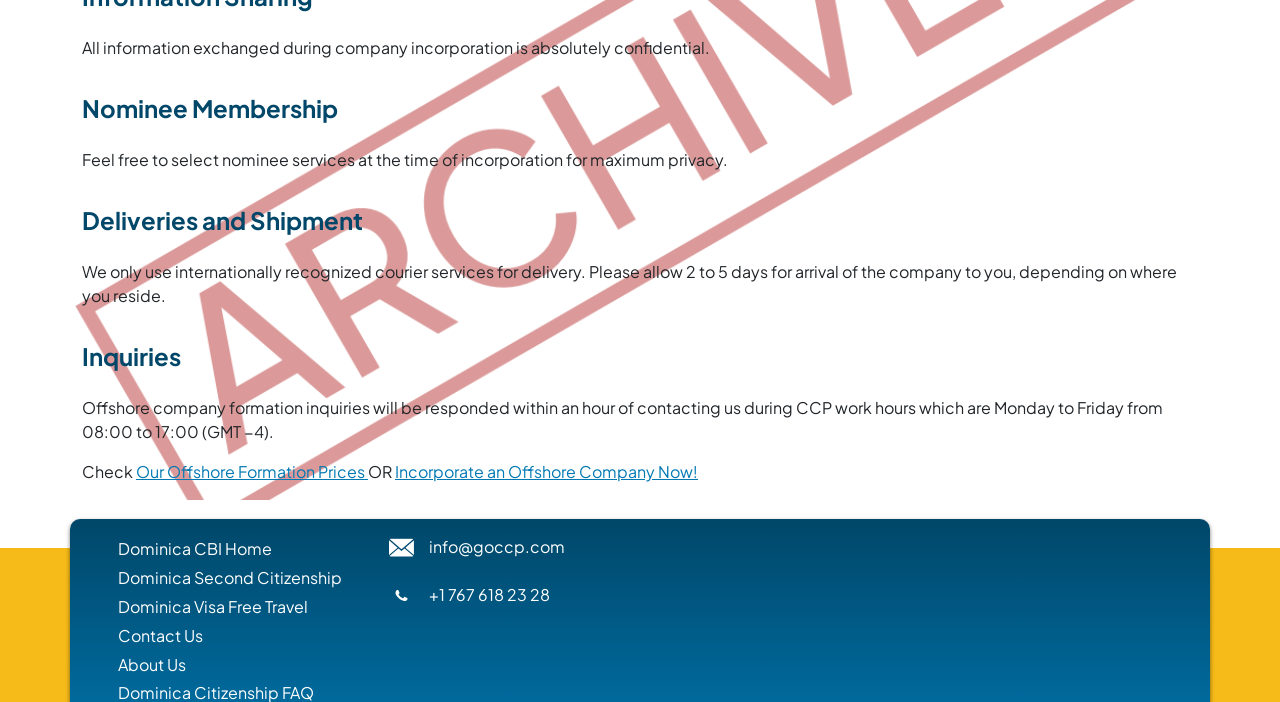Locate the bounding box coordinates of the region to be clicked to comply with the following instruction: "Visit Dominica CBI home". The coordinates must be four float numbers between 0 and 1, in the form [left, top, right, bottom].

[0.092, 0.767, 0.212, 0.797]